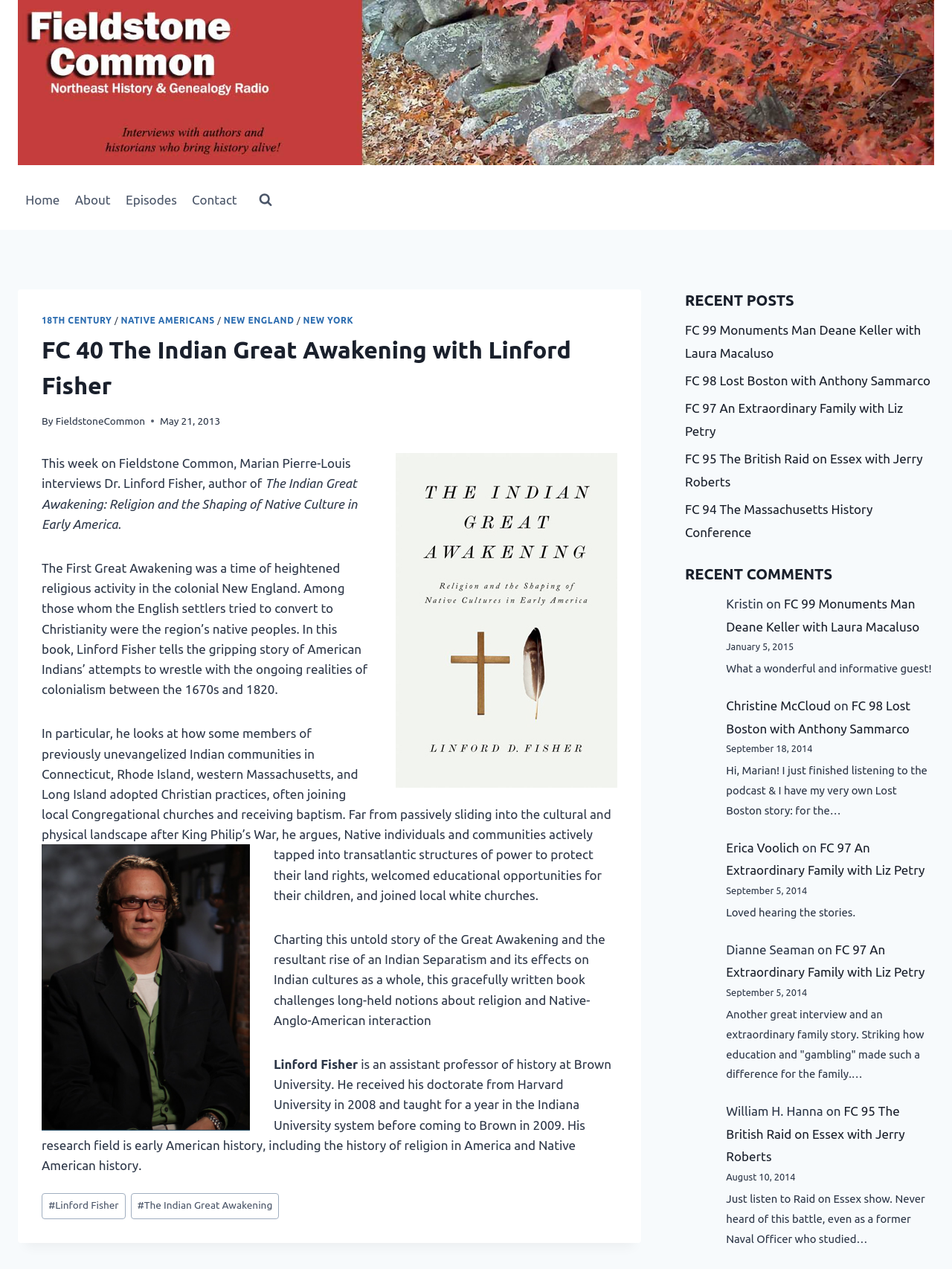Locate the bounding box coordinates of the area where you should click to accomplish the instruction: "Click the 'Home' link".

[0.019, 0.144, 0.071, 0.172]